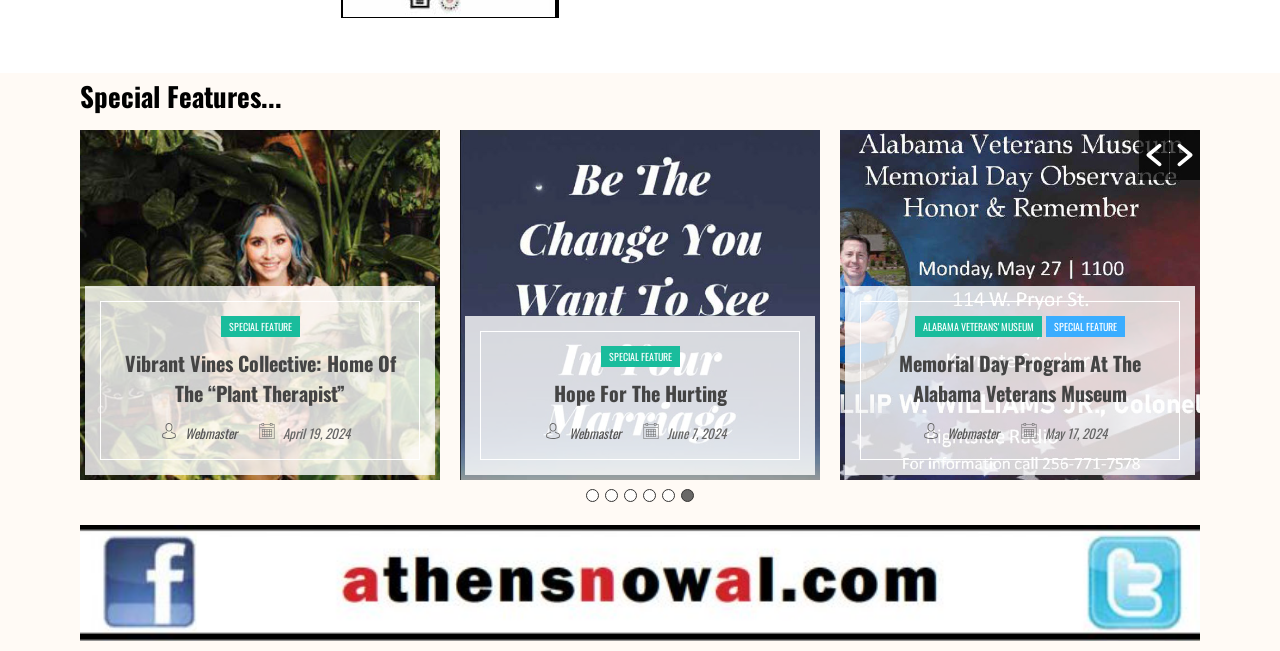Refer to the image and provide an in-depth answer to the question: 
How many special features are listed?

There are three special features listed in the toolbar, each with its own option element. The features are 'Vibrant Vines Collective: Home Of The “Plant Therapist”', 'Hope For The Hurting', and 'Memorial Day Program At The Alabama Veterans Museum'.